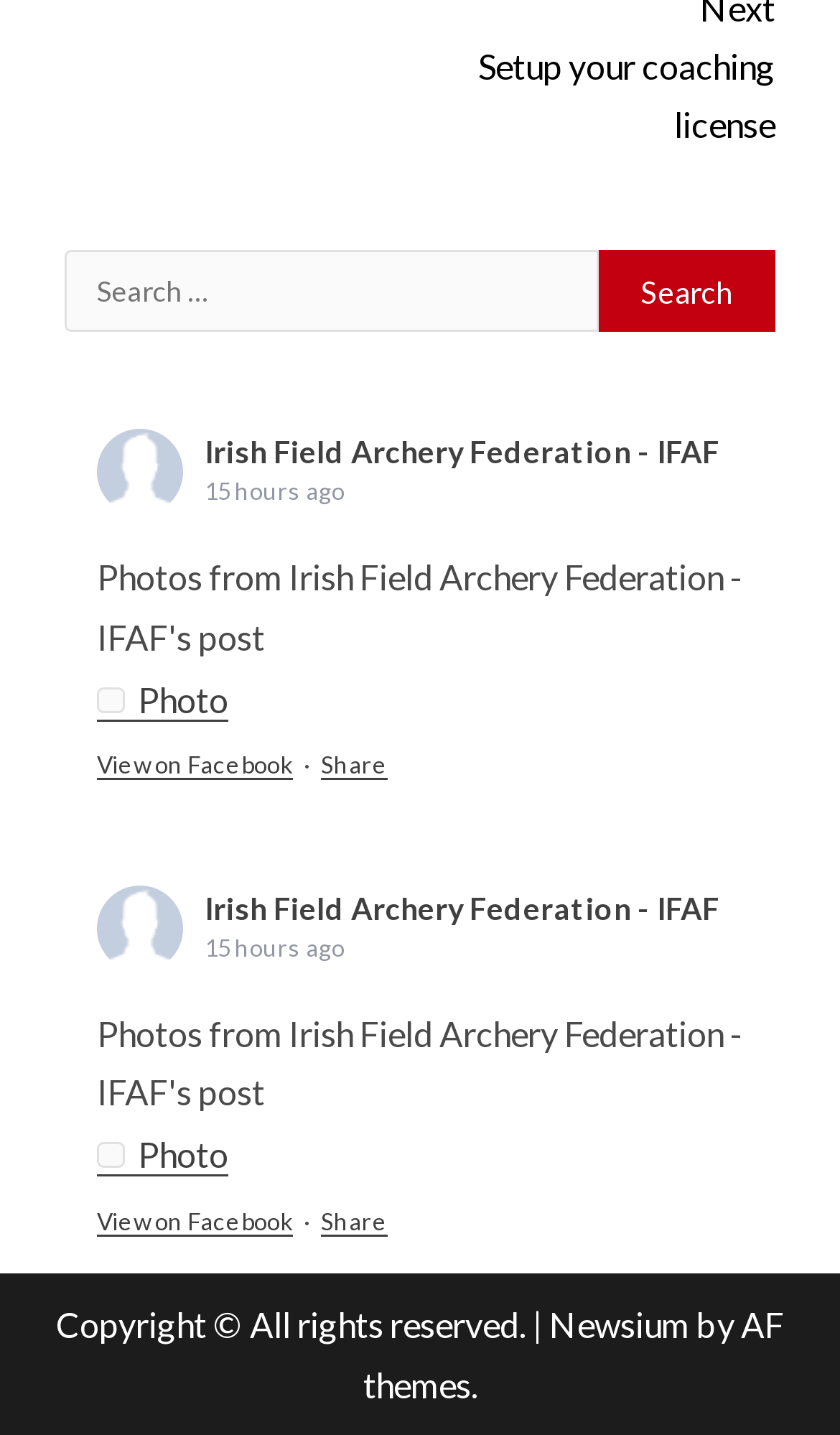Show me the bounding box coordinates of the clickable region to achieve the task as per the instruction: "Search for something".

[0.077, 0.175, 0.712, 0.232]